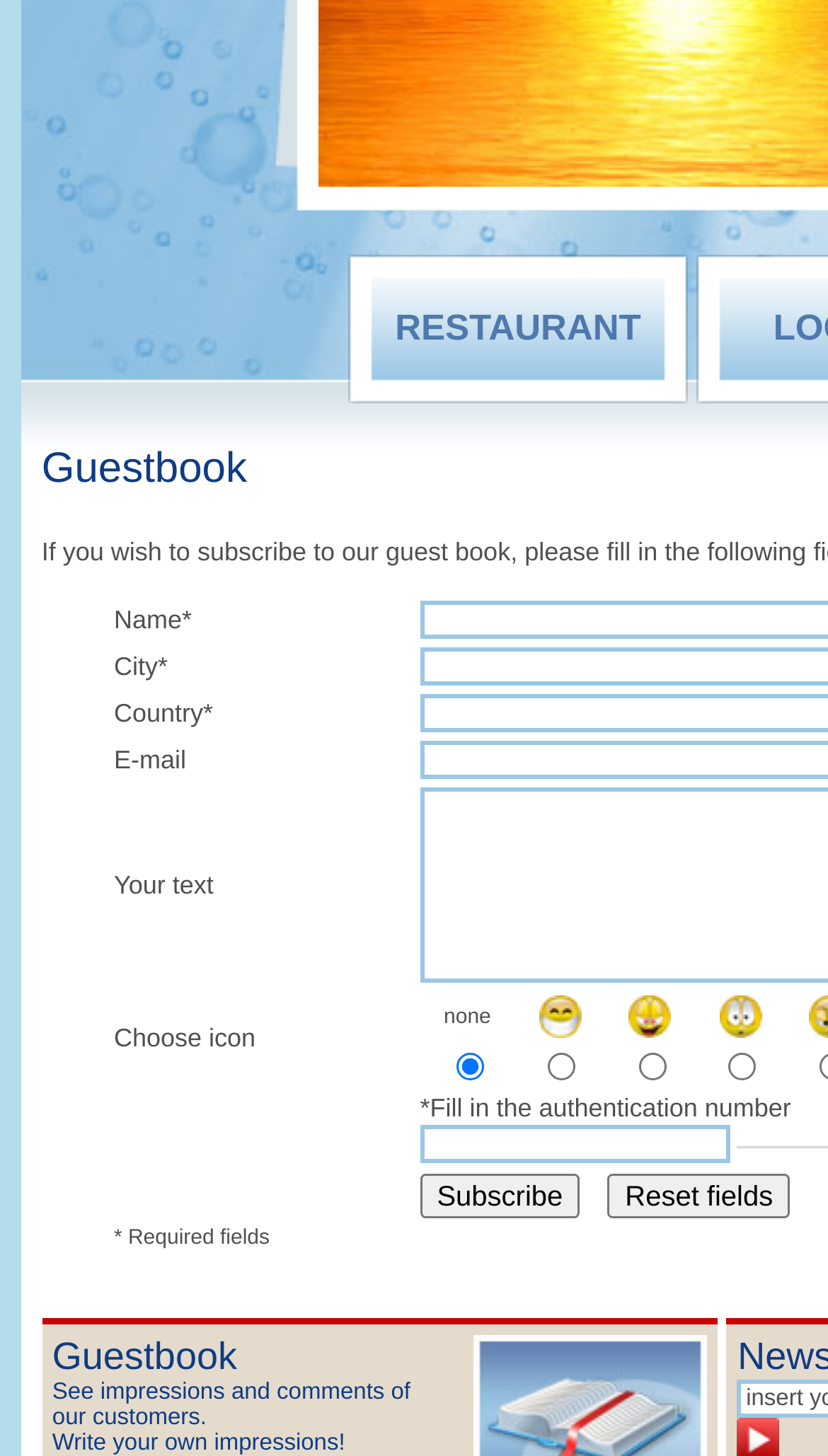Extract the bounding box coordinates of the UI element described by: "parent_node: Comment name="author" placeholder="Name *"". The coordinates should include four float numbers ranging from 0 to 1, e.g., [left, top, right, bottom].

None